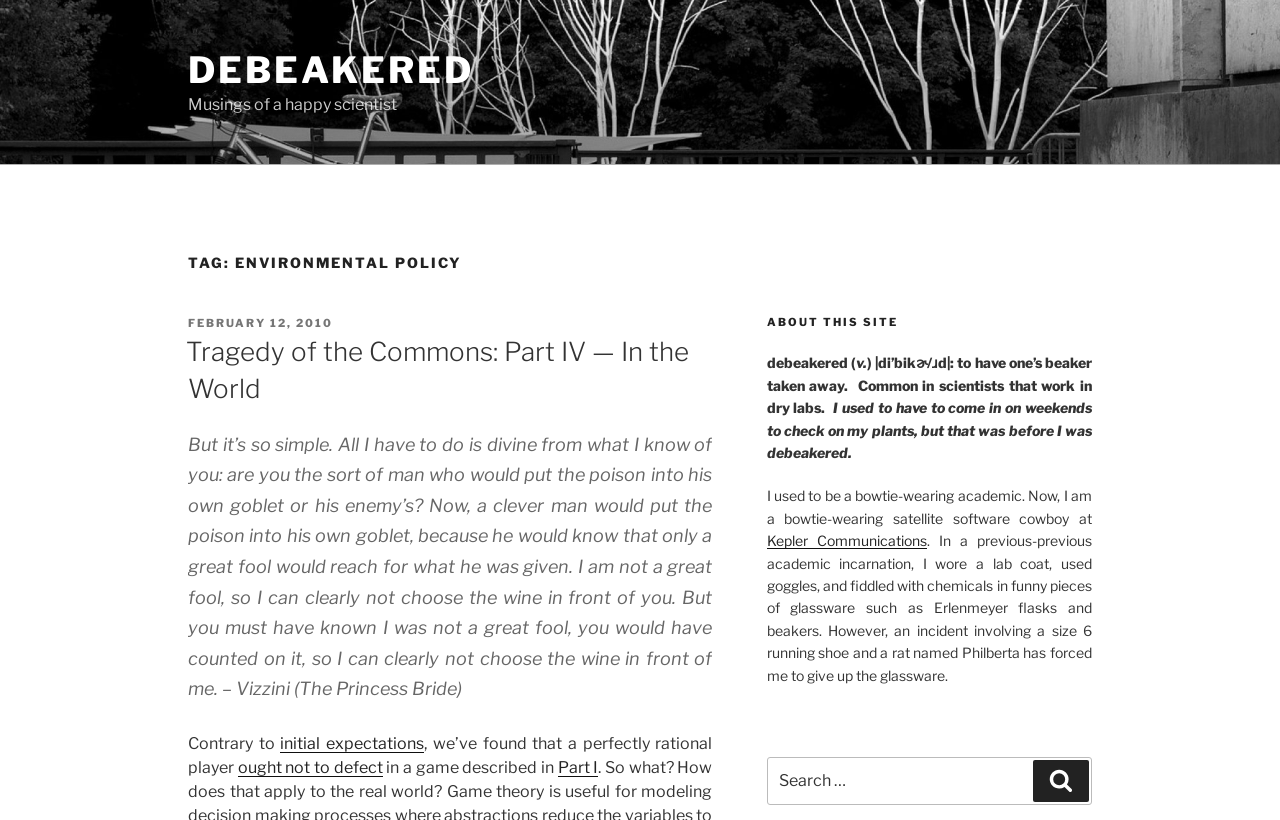Can you specify the bounding box coordinates of the area that needs to be clicked to fulfill the following instruction: "Check the 'ABOUT THIS SITE' section"?

[0.599, 0.384, 0.853, 0.403]